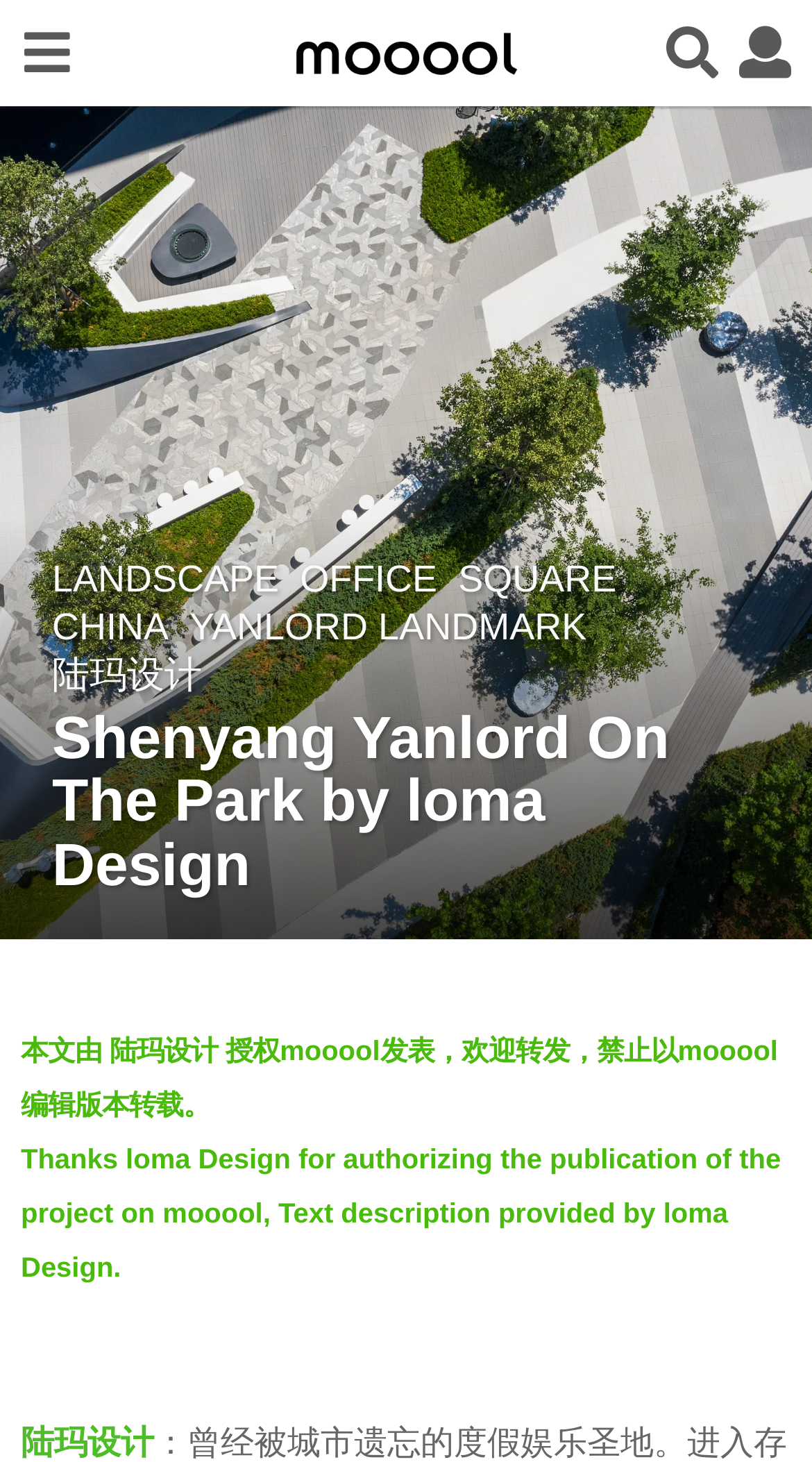How many images are there on the page?
Please use the image to provide a one-word or short phrase answer.

3